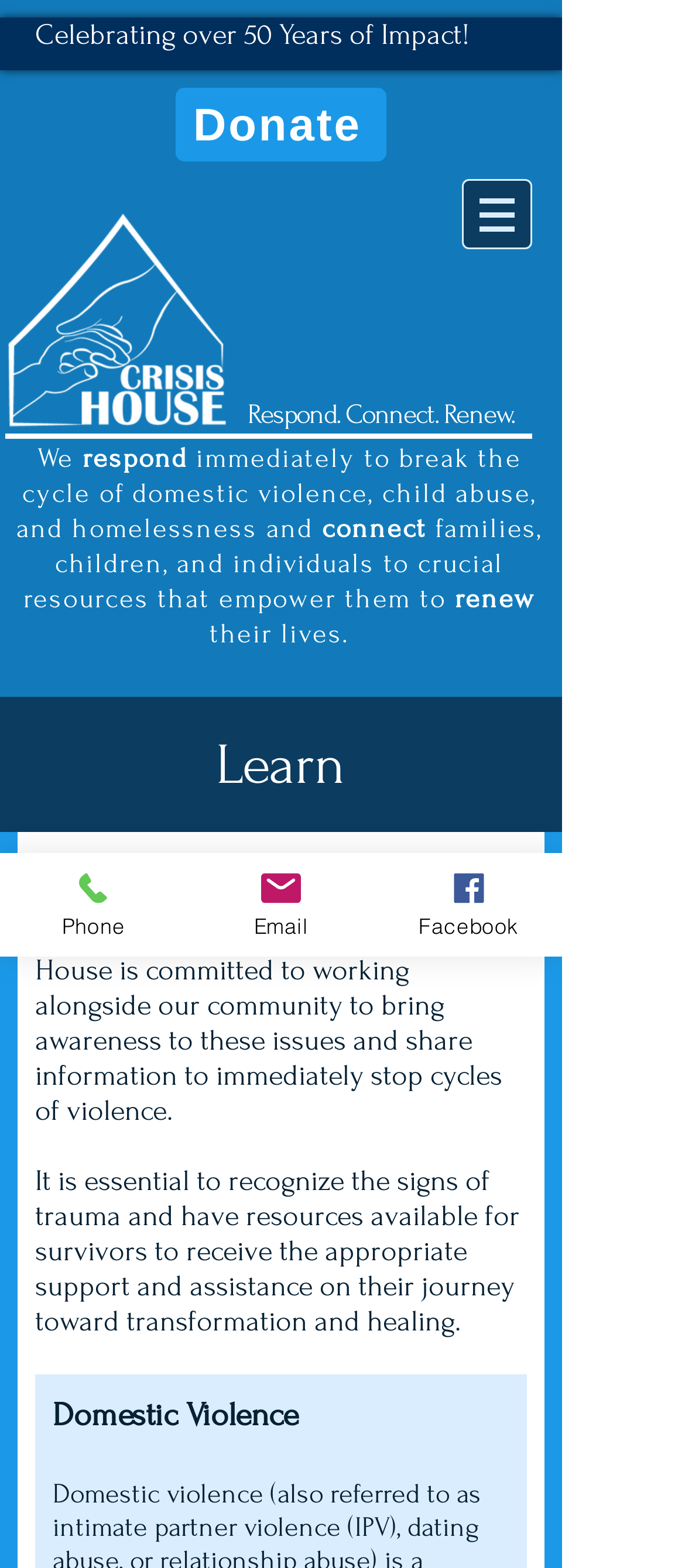Based on the image, please elaborate on the answer to the following question:
What is the organization celebrating?

The heading 'Celebrating over 50 Years of Impact!' suggests that the organization is celebrating a milestone of 50 years of making an impact.